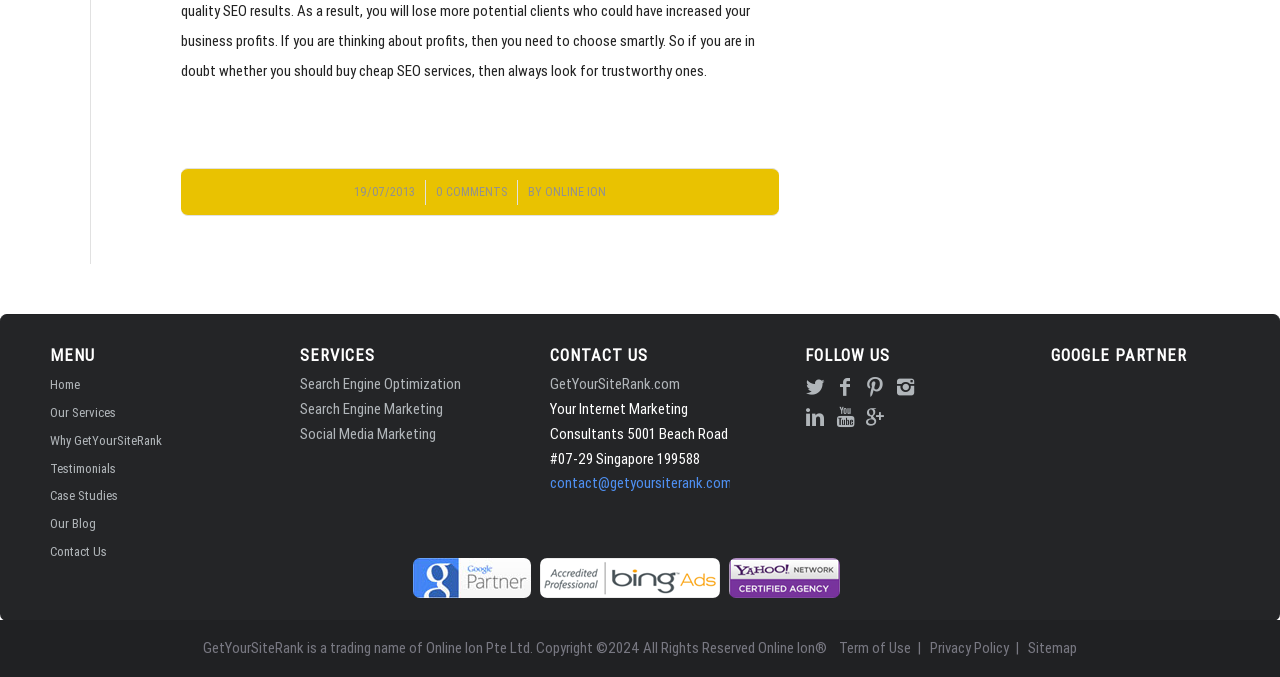Please determine the bounding box coordinates of the element's region to click for the following instruction: "Get rid of problems with astrological remedies".

None